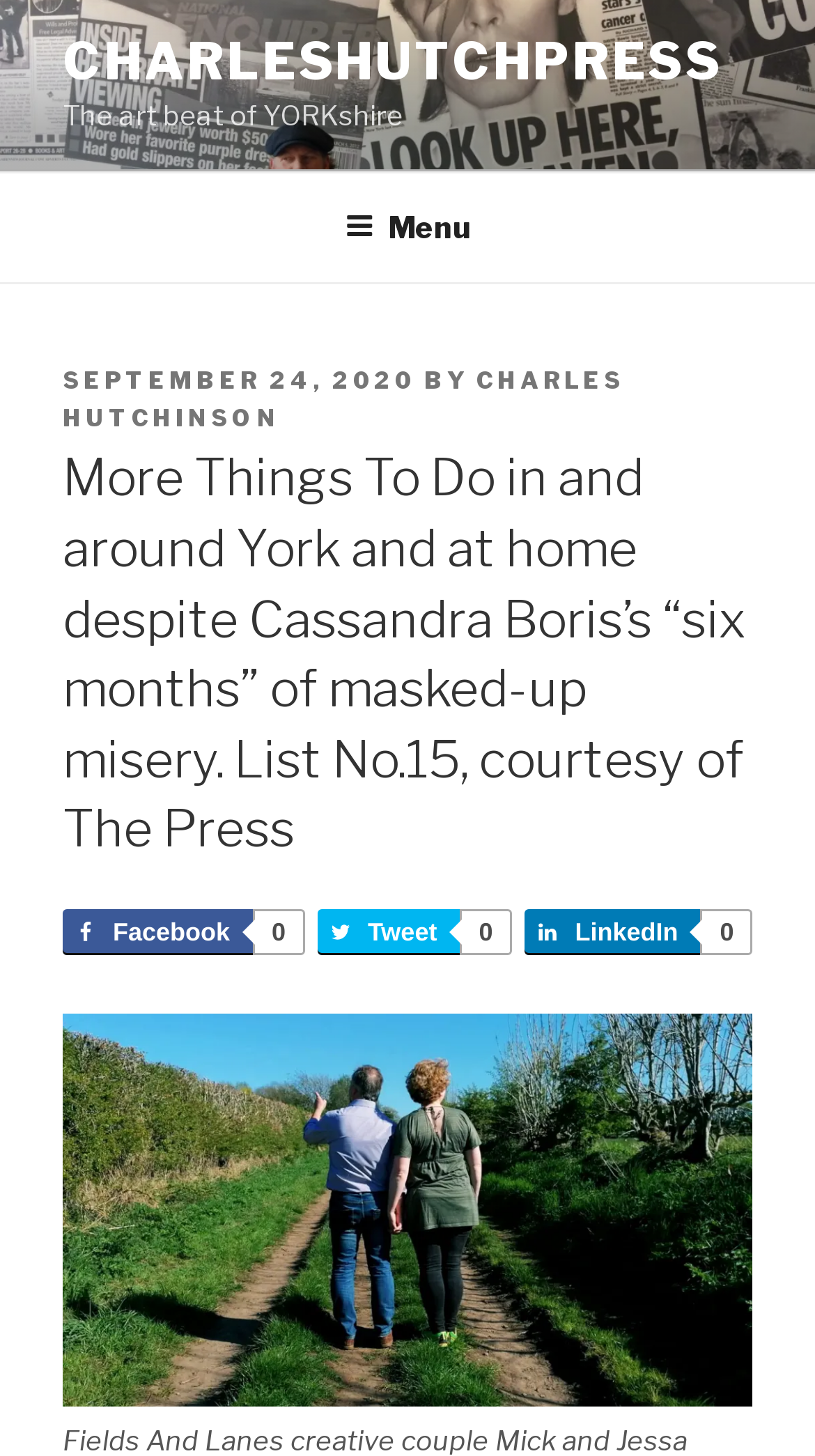What is the topic of the article?
Based on the image, respond with a single word or phrase.

Things to do in York